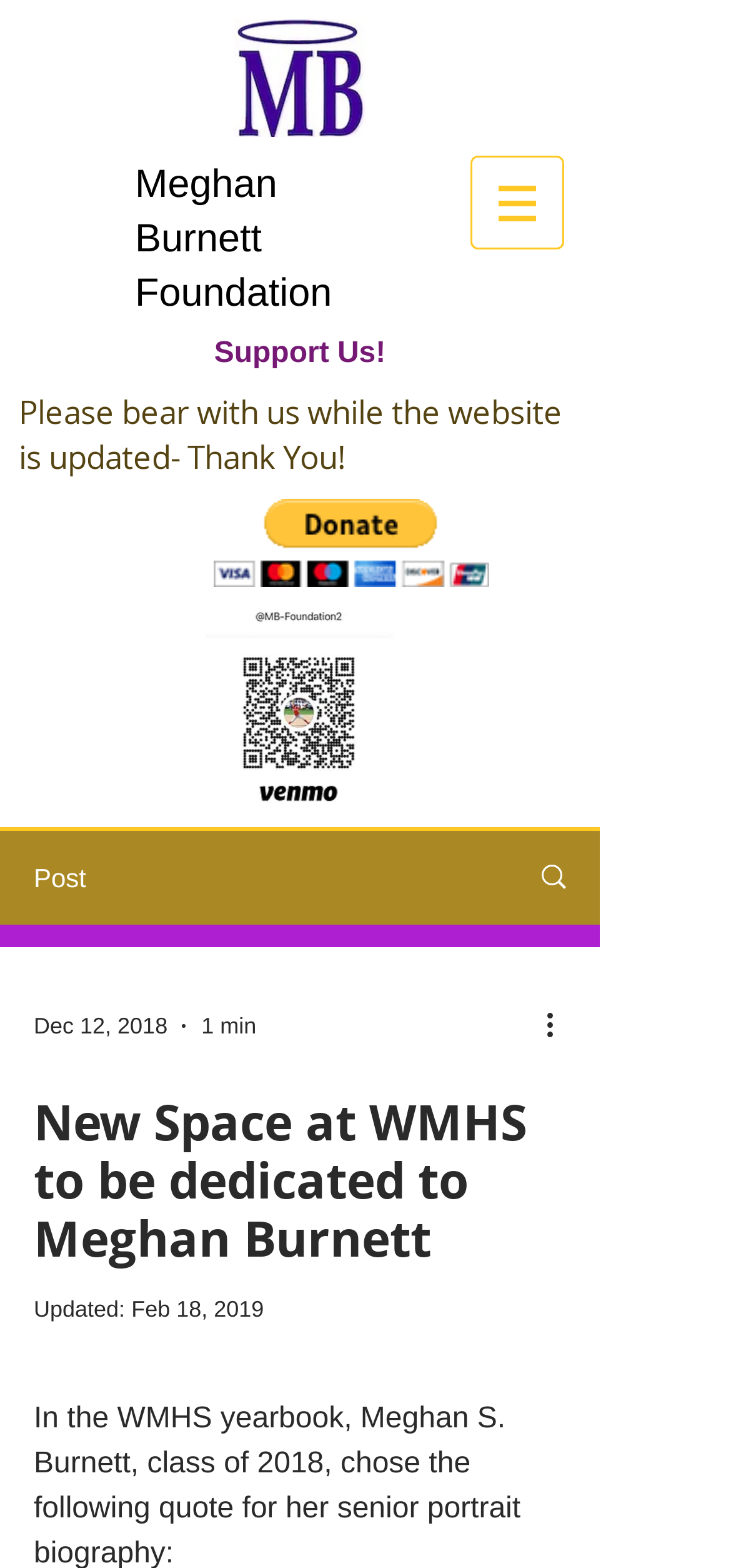Locate the bounding box of the user interface element based on this description: "alt="PayPal Button" aria-label="Donate via PayPal"".

[0.292, 0.318, 0.669, 0.374]